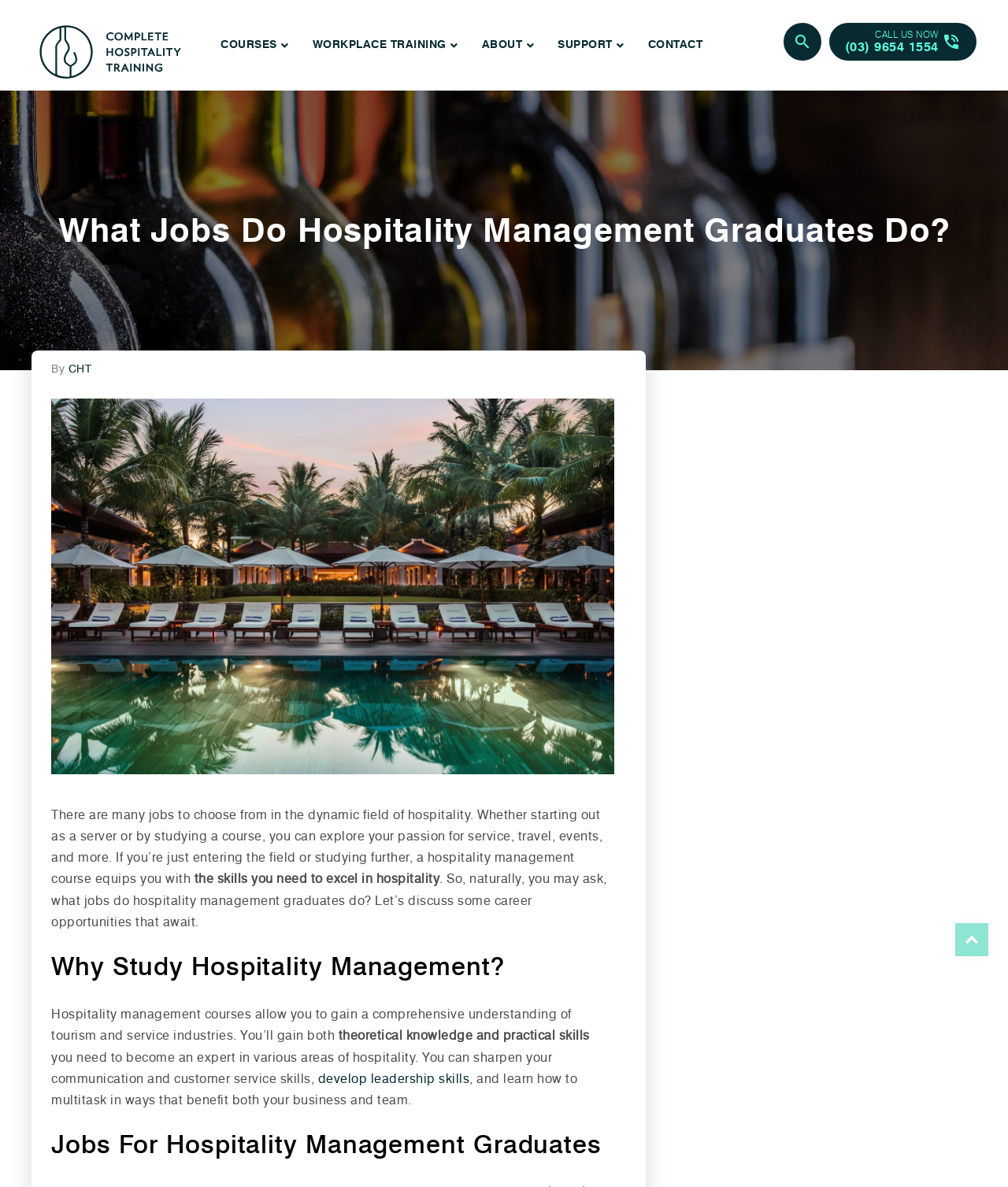Give an extensive and precise description of the webpage.

This webpage is about exploring career opportunities in the hospitality industry, specifically for hospitality management graduates. At the top left corner, there is a logo image, accompanied by a link to the logo. Below the logo, there is a navigation menu with links to different sections of the website, including "COURSES", "WORKPLACE TRAINING", "ABOUT", "SUPPORT", and "CONTACT". On the top right corner, there is a call-to-action link to "CALL US NOW" with a phone number.

The main content of the webpage starts with a heading that asks the question "What Jobs Do Hospitality Management Graduates Do?" Below the heading, there is a brief introduction to the field of hospitality, mentioning that it is a dynamic field with many job opportunities. The introduction is followed by a paragraph that explains the benefits of studying hospitality management, including gaining theoretical knowledge and practical skills.

The next section is titled "Why Study Hospitality Management?" and provides more details on what students can gain from studying hospitality management, such as developing leadership skills and learning how to multitask. Below this section, there is another heading titled "Jobs For Hospitality Management Graduates", which suggests that the webpage will discuss specific job opportunities available to hospitality management graduates.

Throughout the webpage, there are no images other than the logo at the top left corner and a background image that spans the entire width of the page. The layout is clean and easy to navigate, with clear headings and concise text.